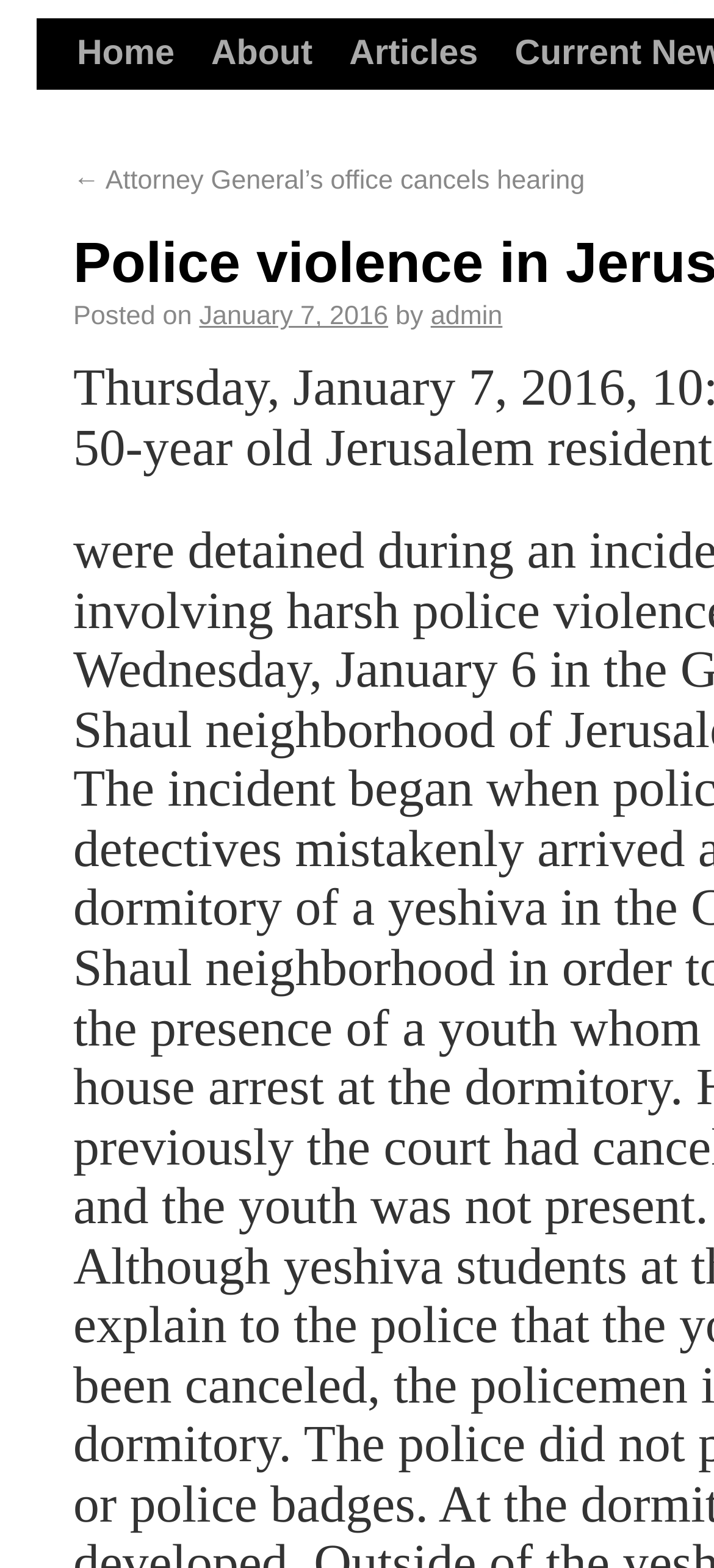Given the element description Current News, specify the bounding box coordinates of the corresponding UI element in the format (top-left x, top-left y, bottom-right x, bottom-right y). All values must be between 0 and 1.

[0.619, 0.013, 0.937, 0.102]